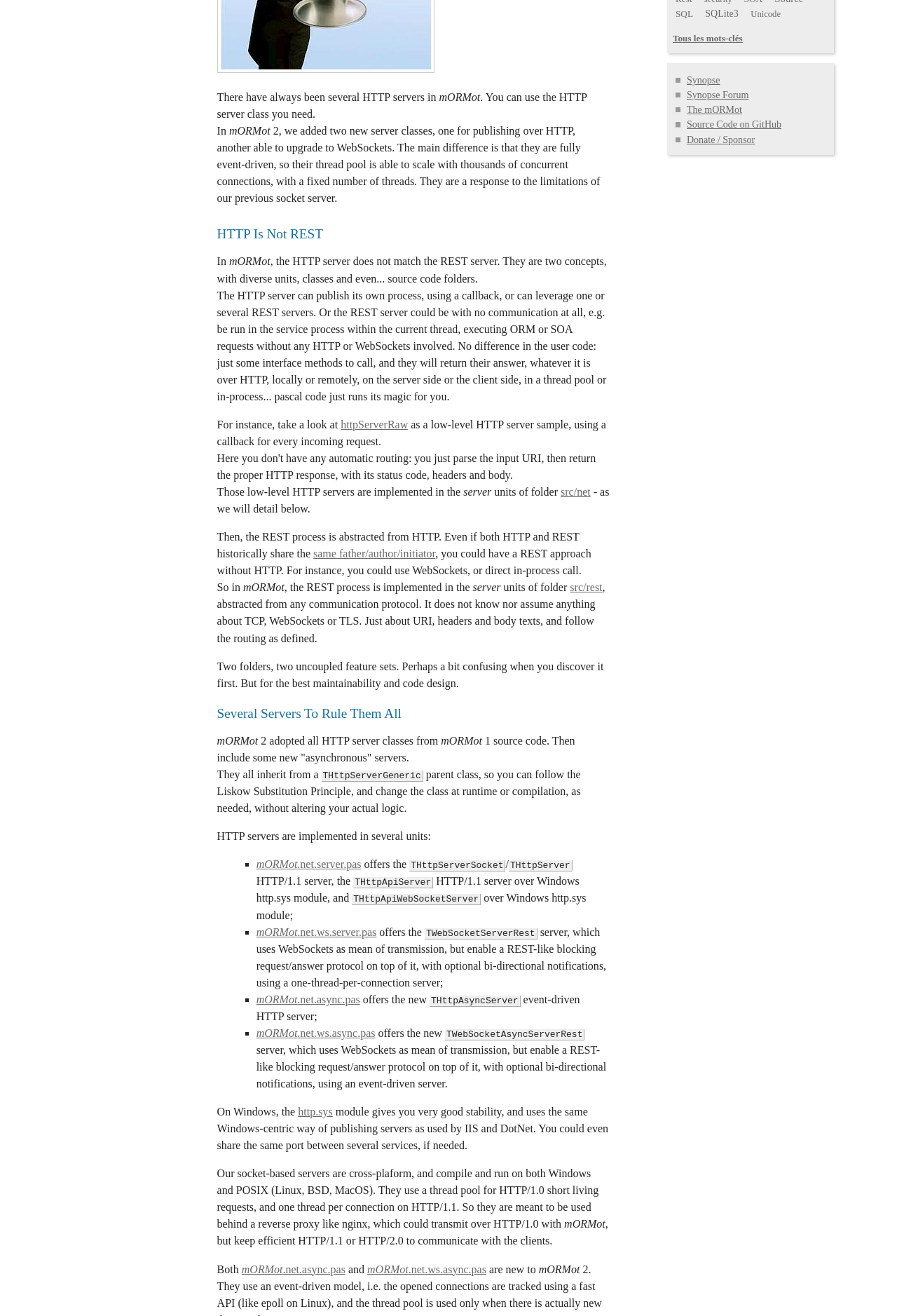Locate the bounding box of the UI element described by: "Unicode" in the given webpage screenshot.

[0.837, 0.007, 0.875, 0.014]